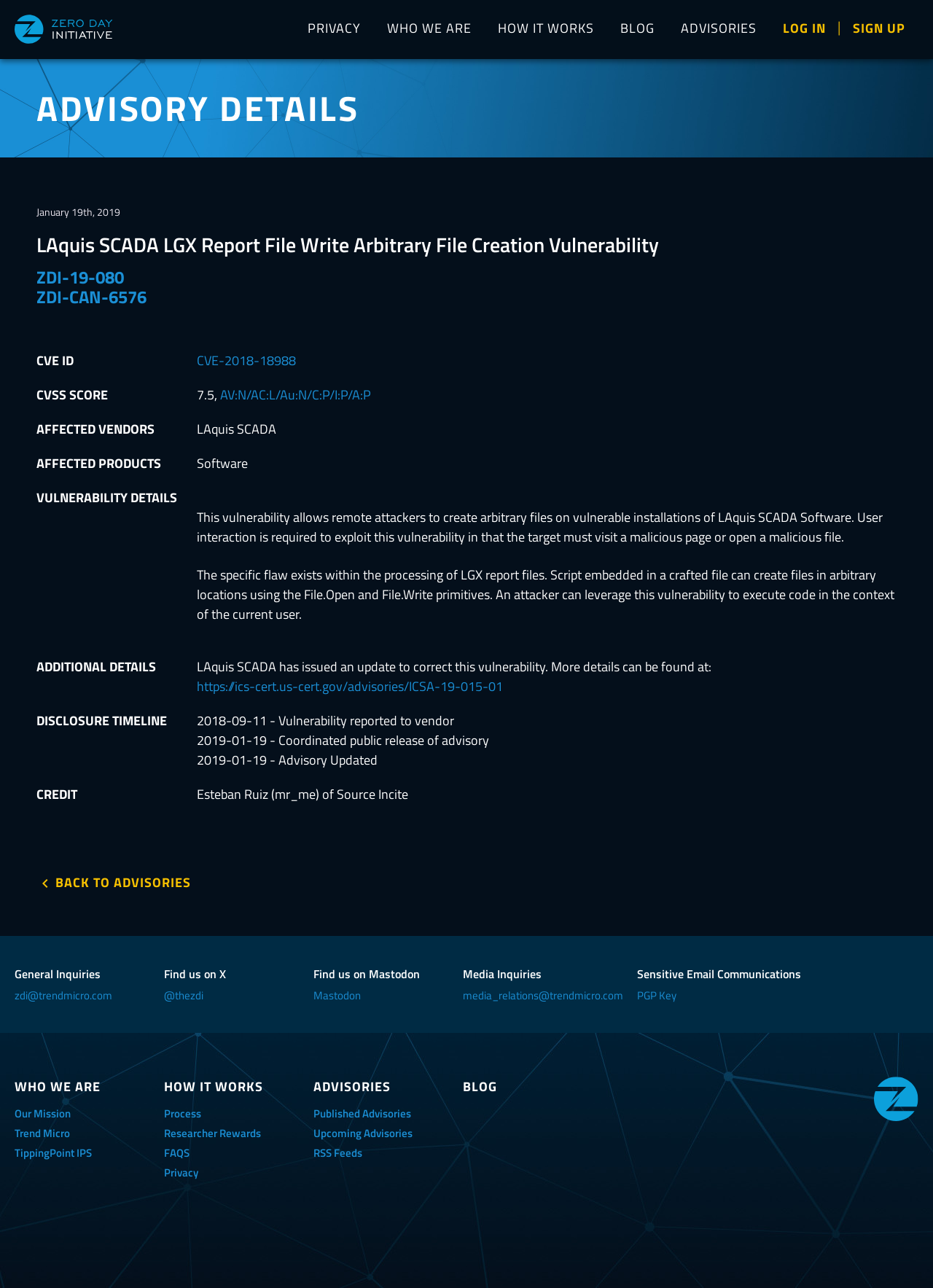Determine the bounding box coordinates of the area to click in order to meet this instruction: "Check the CVE ID".

[0.211, 0.272, 0.317, 0.287]